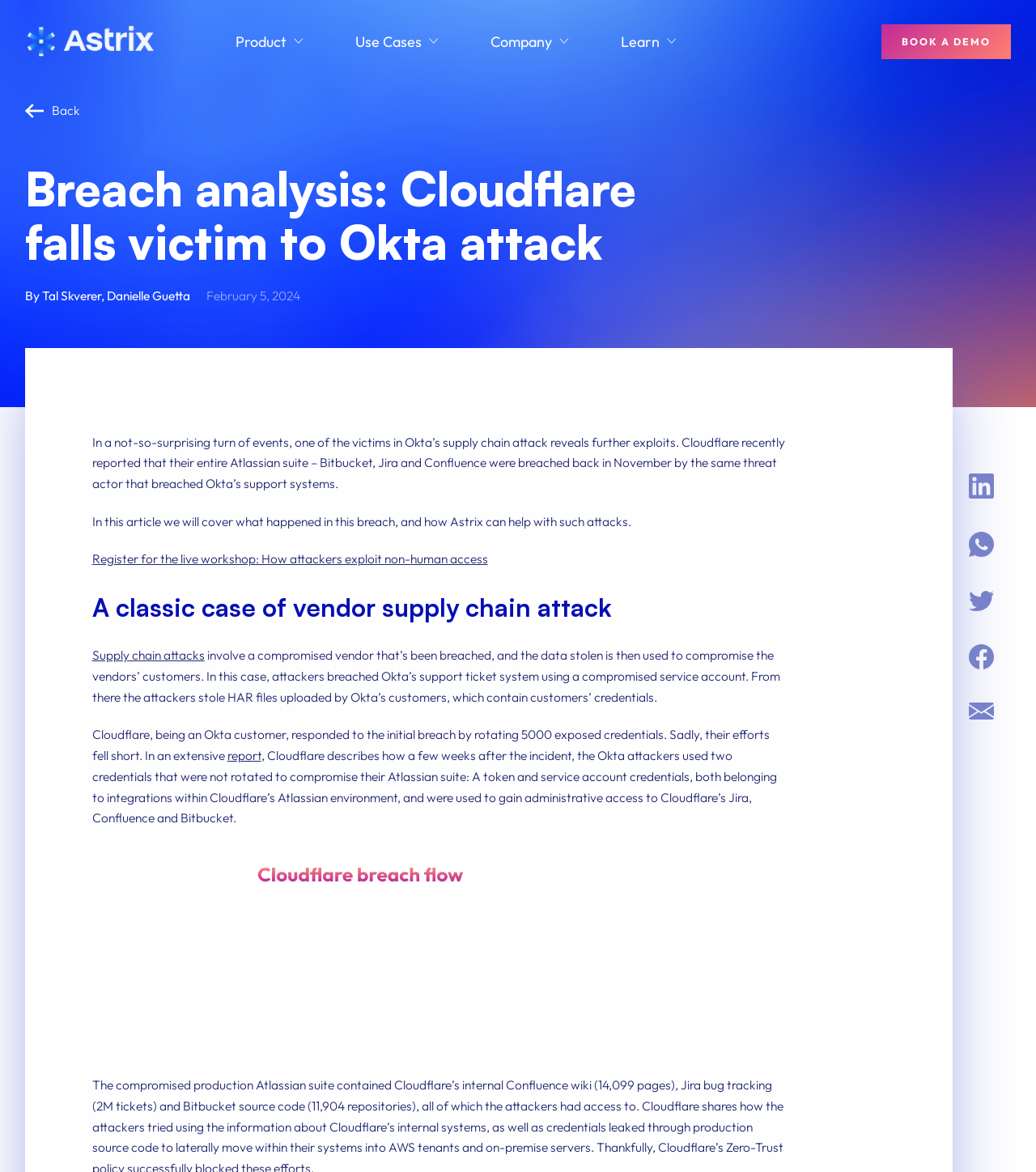Using the format (top-left x, top-left y, bottom-right x, bottom-right y), and given the element description, identify the bounding box coordinates within the screenshot: What are non-human identities?

[0.361, 0.269, 0.612, 0.335]